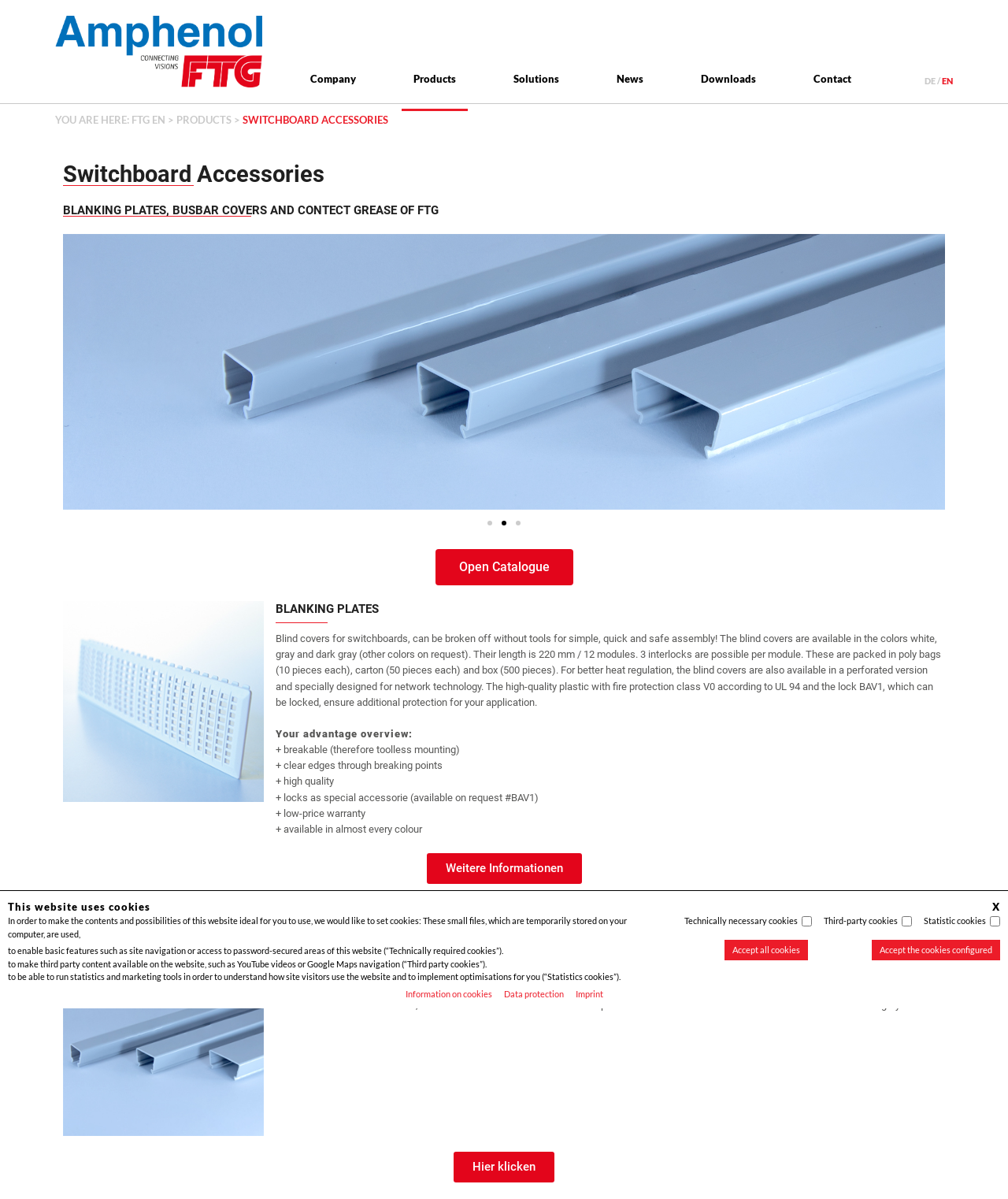Please determine the bounding box coordinates of the area that needs to be clicked to complete this task: 'Click the 'Open Catalogue' button'. The coordinates must be four float numbers between 0 and 1, formatted as [left, top, right, bottom].

[0.432, 0.458, 0.568, 0.488]